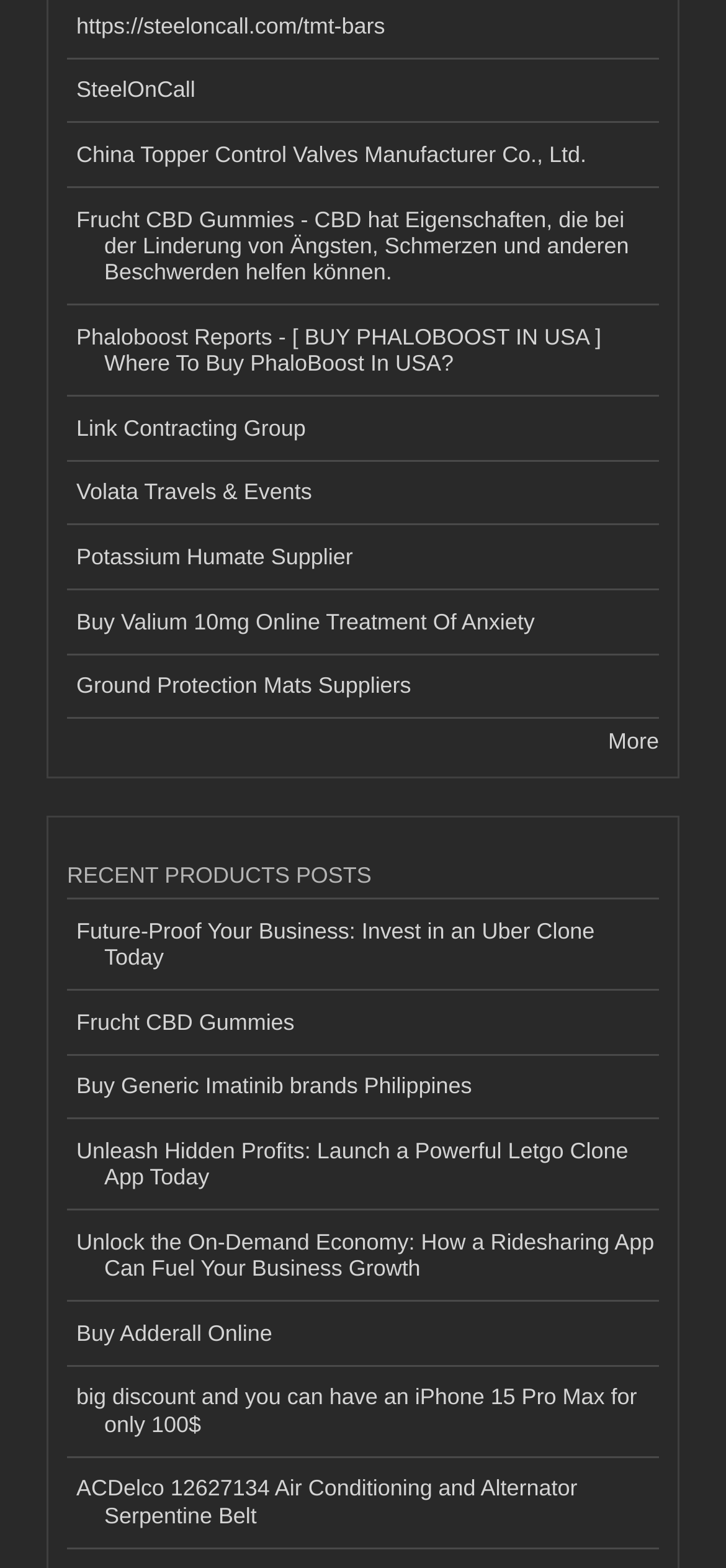Please give a one-word or short phrase response to the following question: 
What is the first link on the webpage?

SteelOnCall